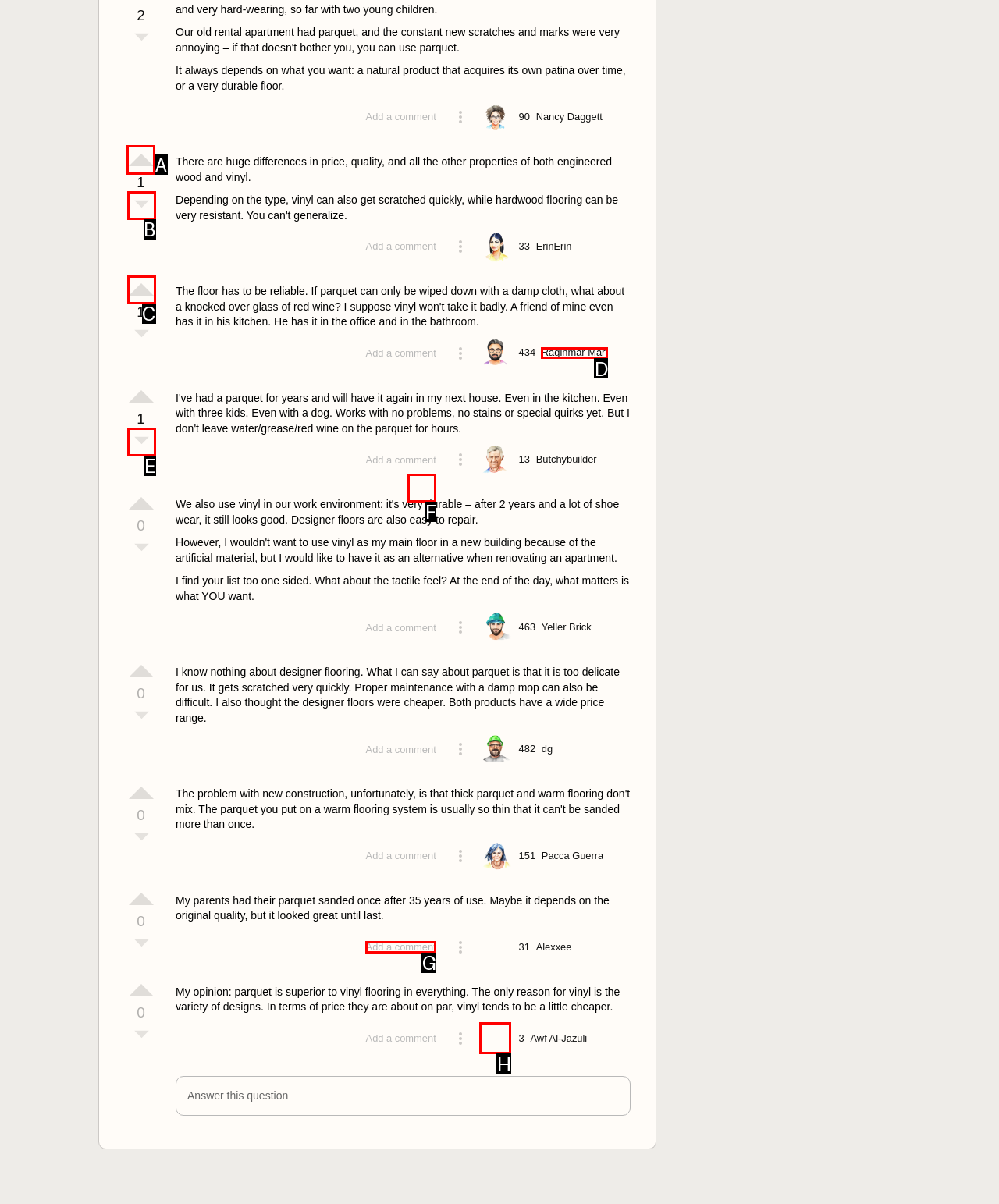Pick the right letter to click to achieve the task: Vote up the answer
Answer with the letter of the correct option directly.

A